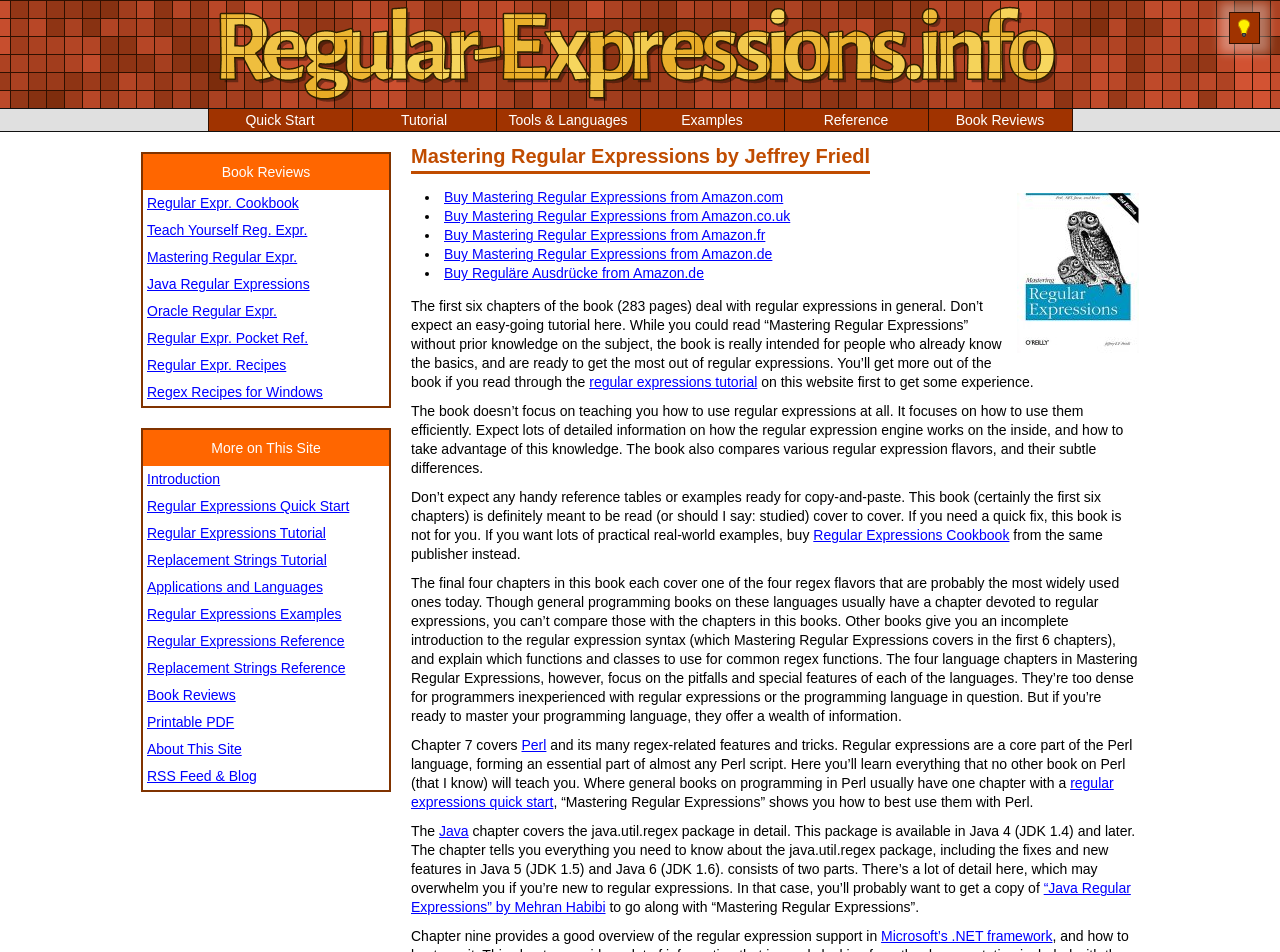Specify the bounding box coordinates of the region I need to click to perform the following instruction: "Click on Quick Start". The coordinates must be four float numbers in the range of 0 to 1, i.e., [left, top, right, bottom].

[0.162, 0.114, 0.275, 0.138]